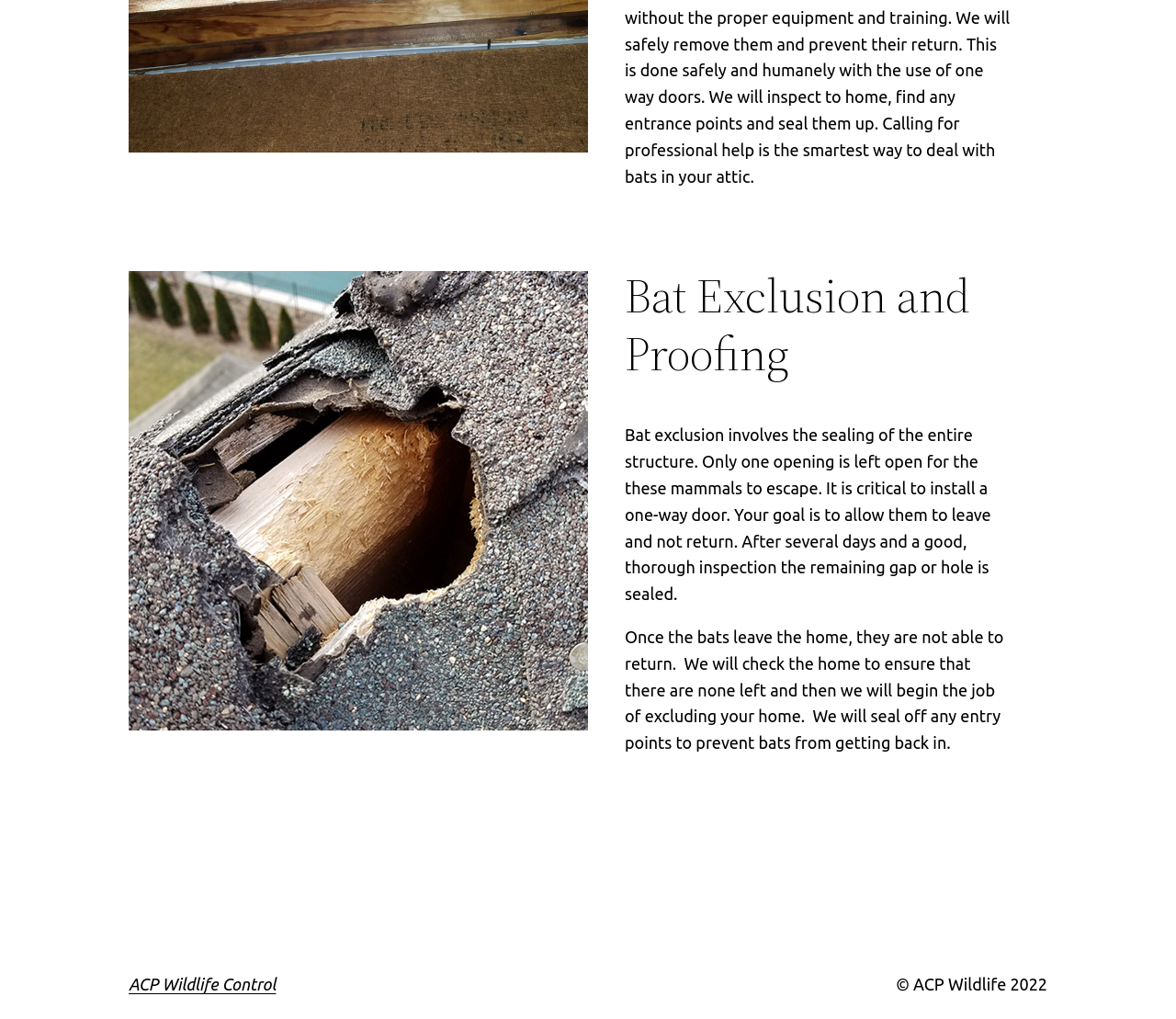Kindly respond to the following question with a single word or a brief phrase: 
What is the topic of the main image on the webpage?

Bat exclusion